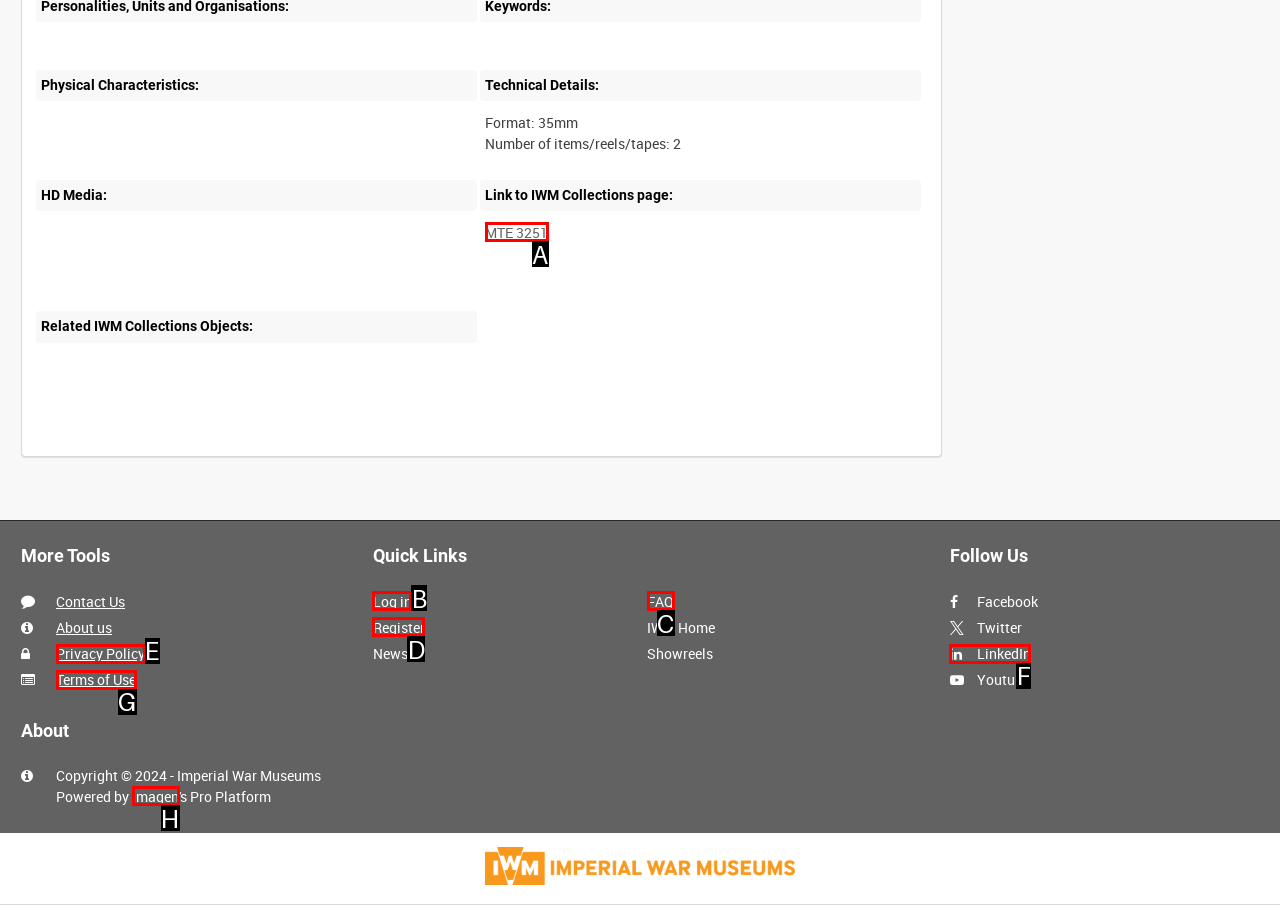Determine which HTML element best suits the description: Terms of Use. Reply with the letter of the matching option.

G